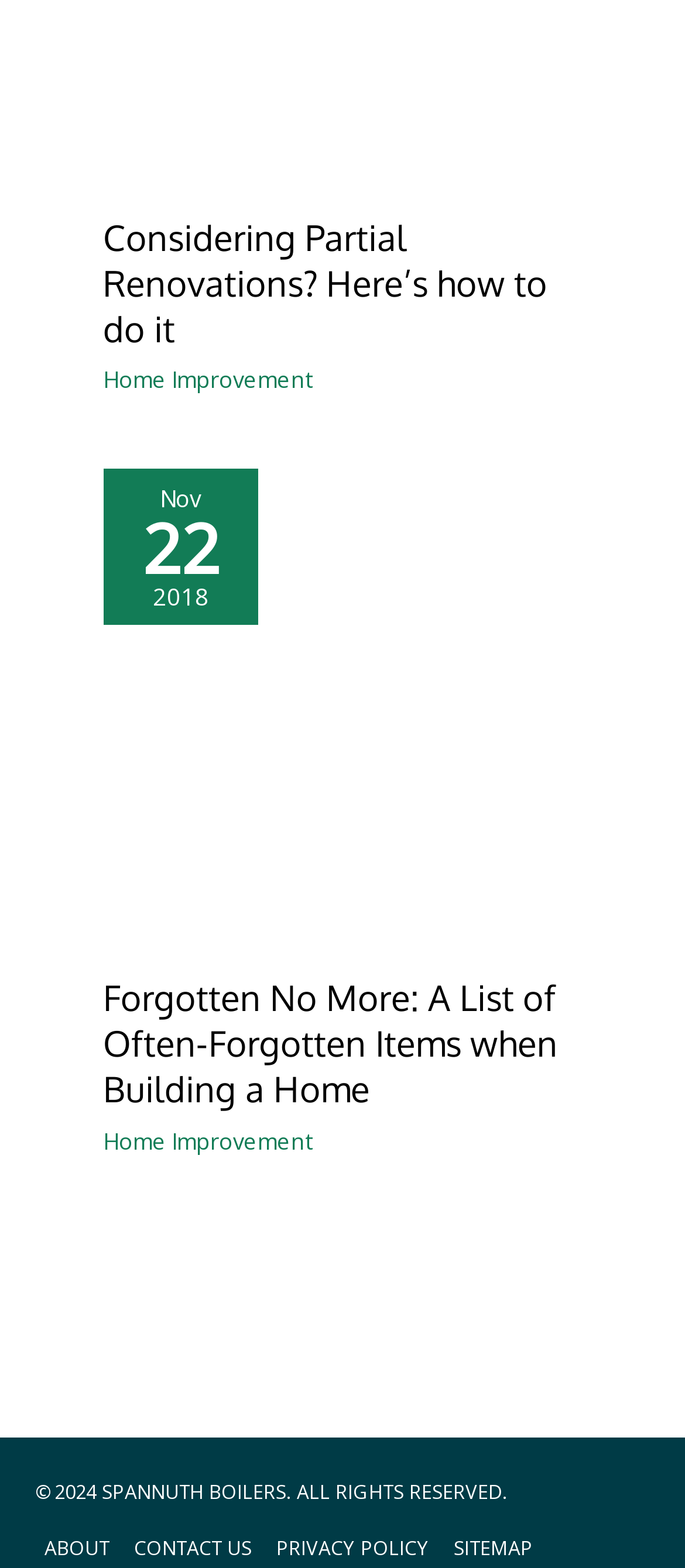Give a one-word or one-phrase response to the question:
How many footer links are there?

4